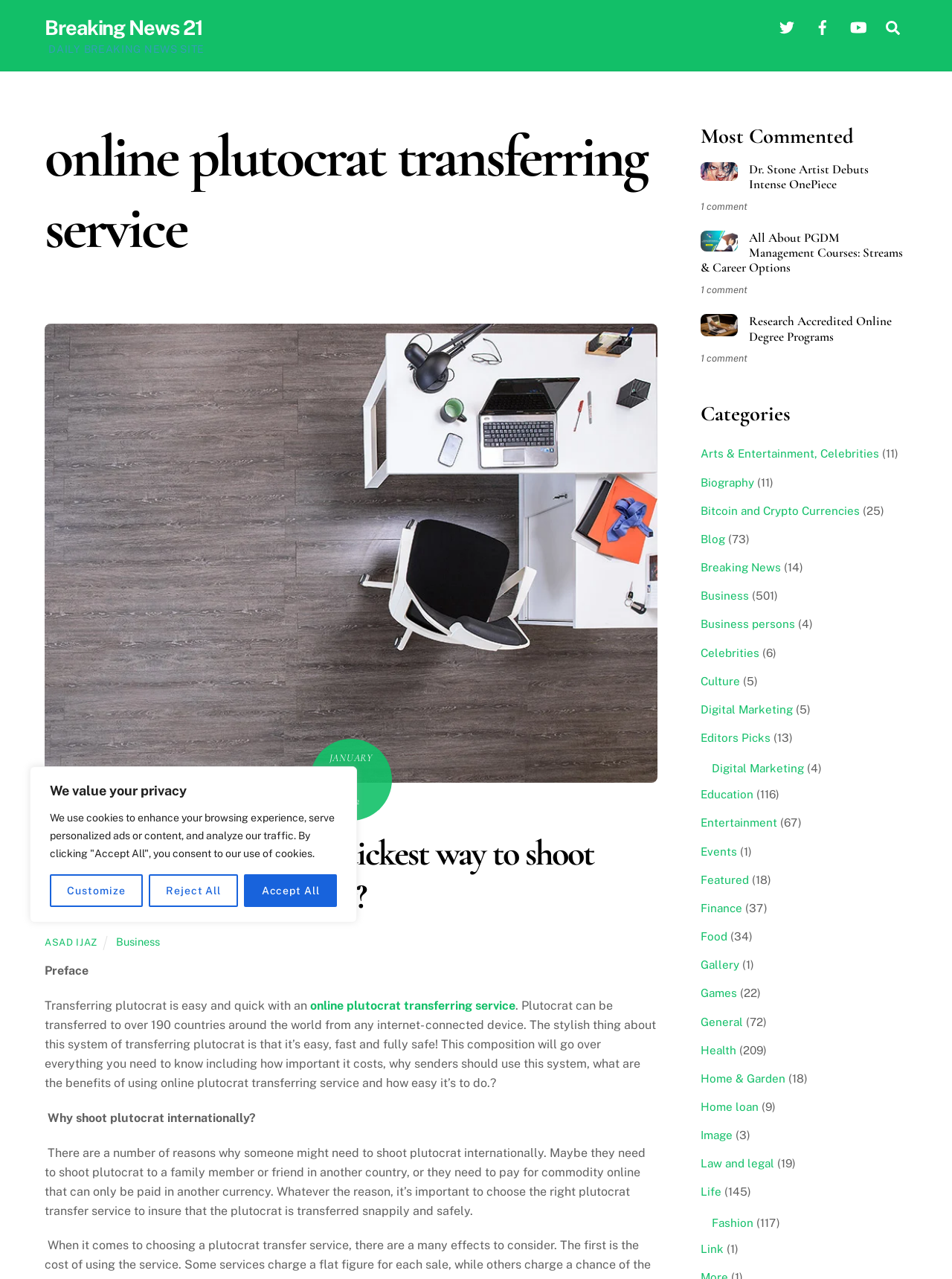Determine the bounding box coordinates of the section to be clicked to follow the instruction: "Follow on Twitter". The coordinates should be given as four float numbers between 0 and 1, formatted as [left, top, right, bottom].

[0.811, 0.015, 0.842, 0.026]